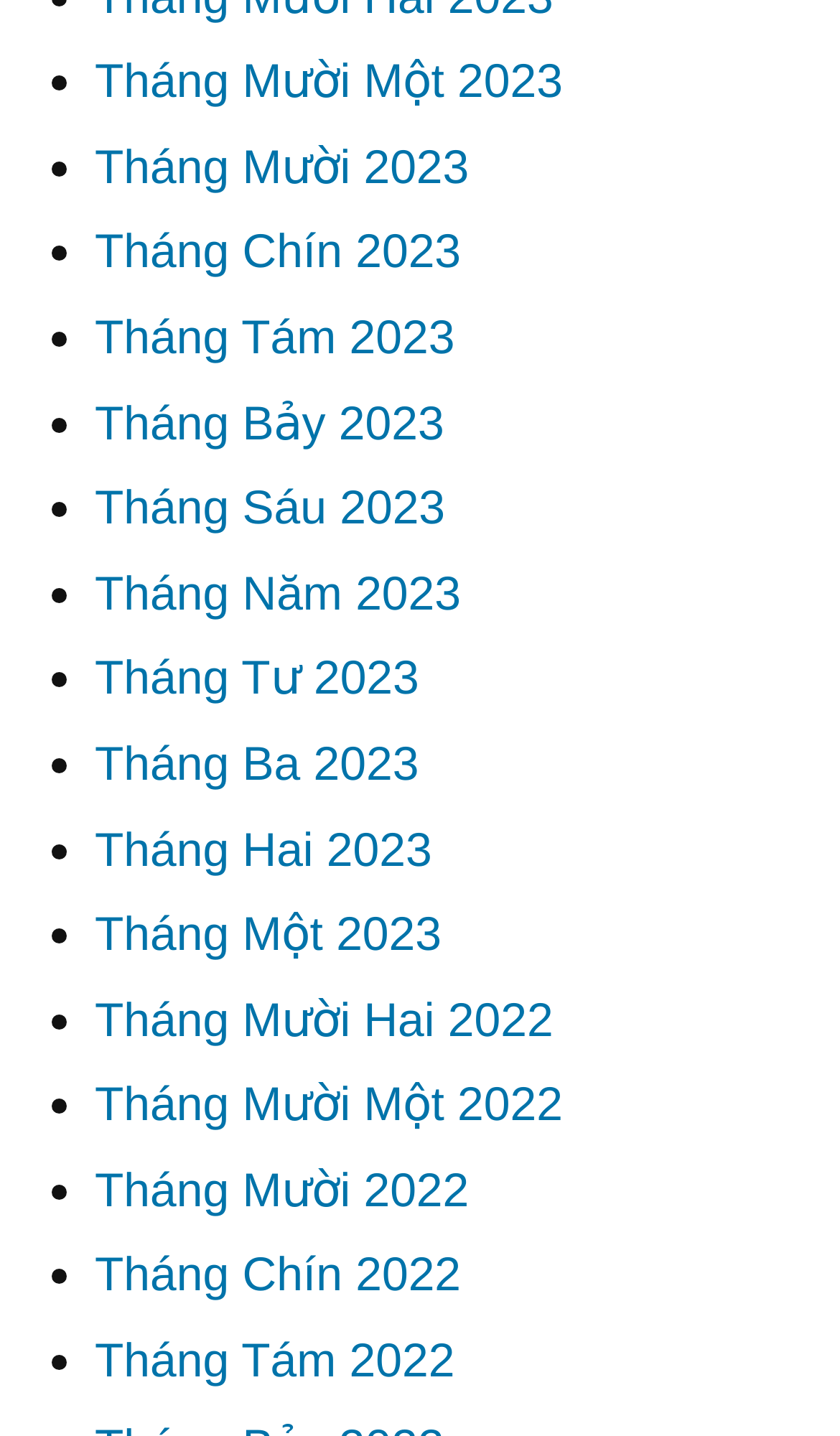Locate the bounding box coordinates of the region to be clicked to comply with the following instruction: "View November 2023". The coordinates must be four float numbers between 0 and 1, in the form [left, top, right, bottom].

[0.113, 0.038, 0.67, 0.075]